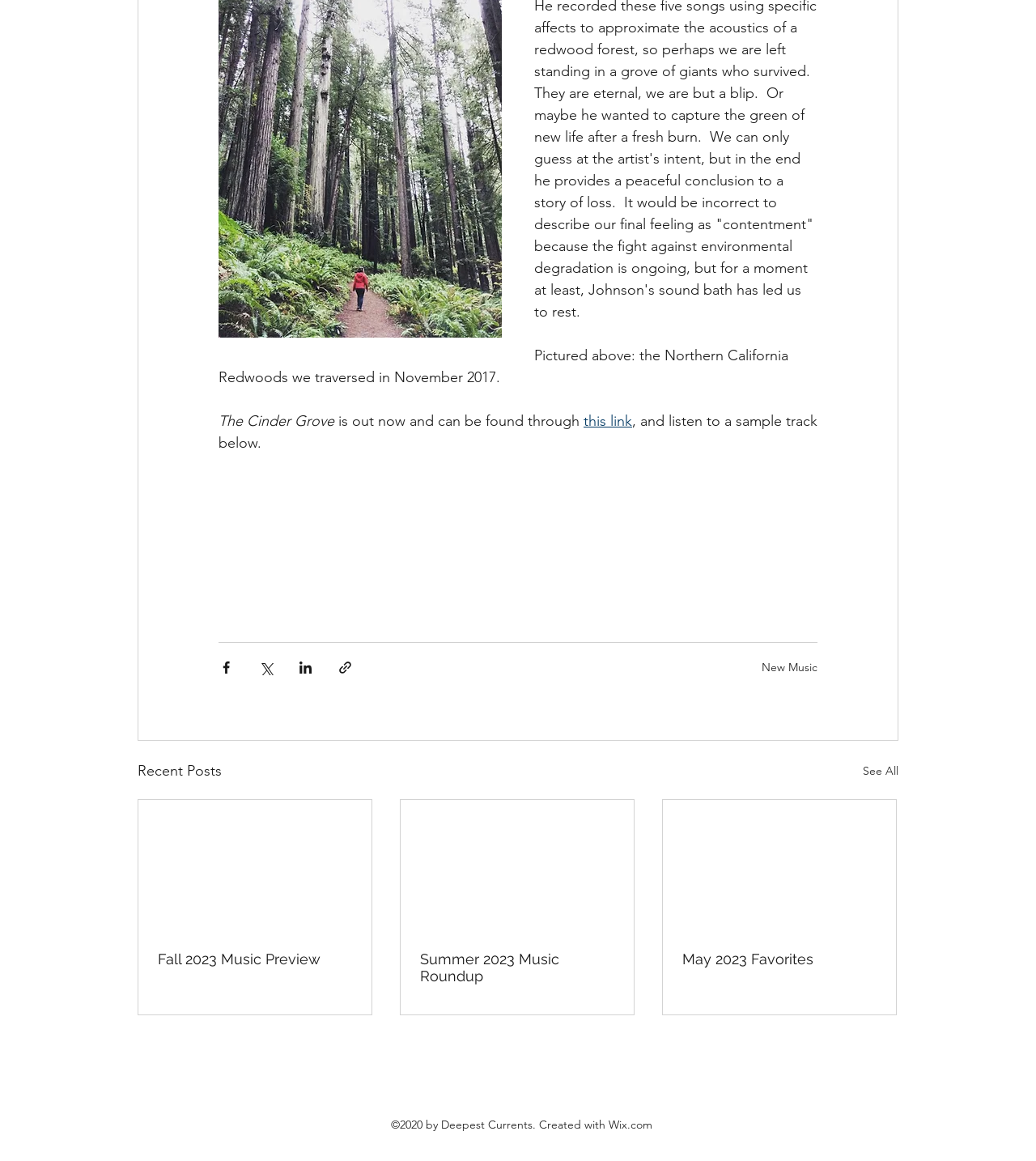Determine the bounding box coordinates of the element's region needed to click to follow the instruction: "Read the Fall 2023 Music Preview article". Provide these coordinates as four float numbers between 0 and 1, formatted as [left, top, right, bottom].

[0.152, 0.819, 0.34, 0.833]